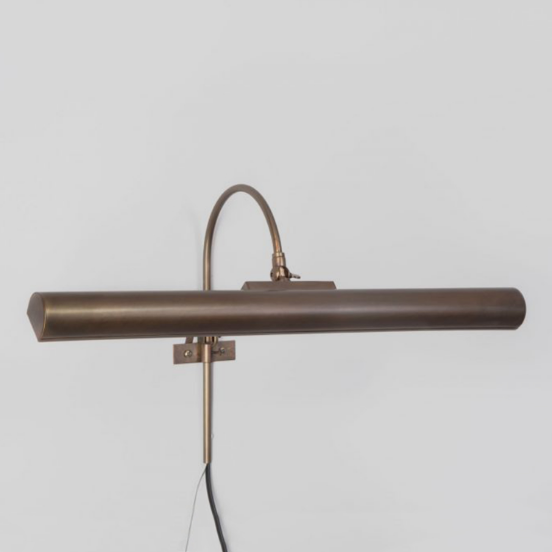What is the purpose of the adjustable neck?
Please provide a comprehensive answer based on the details in the screenshot.

The caption states that the adjustable neck allows for optimal positioning, which means it enables the user to adjust the direction and angle of the light to achieve the desired effect.